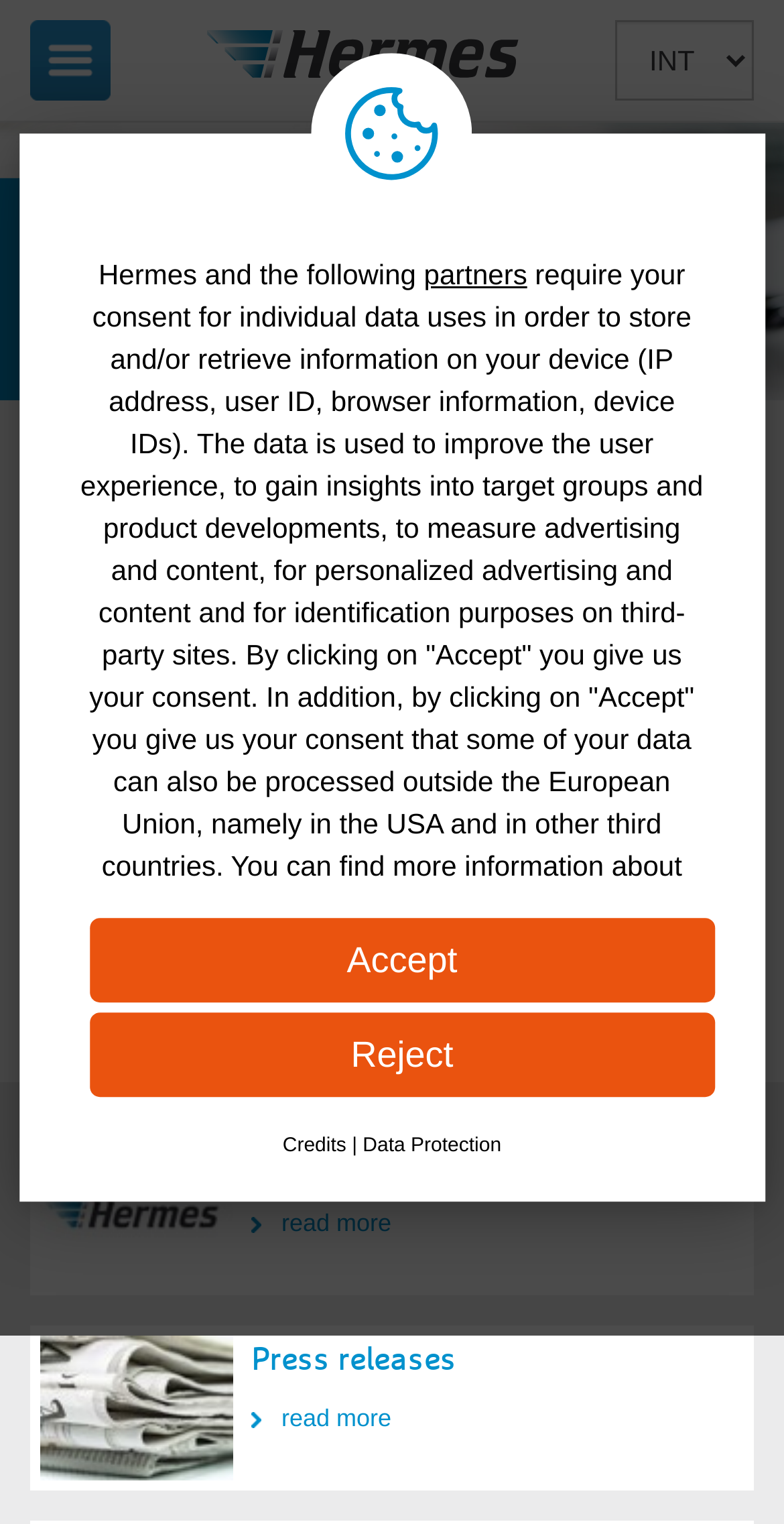Identify the bounding box coordinates for the element you need to click to achieve the following task: "View Global E-Commerce services". The coordinates must be four float values ranging from 0 to 1, formatted as [left, top, right, bottom].

[0.0, 0.079, 1.0, 0.263]